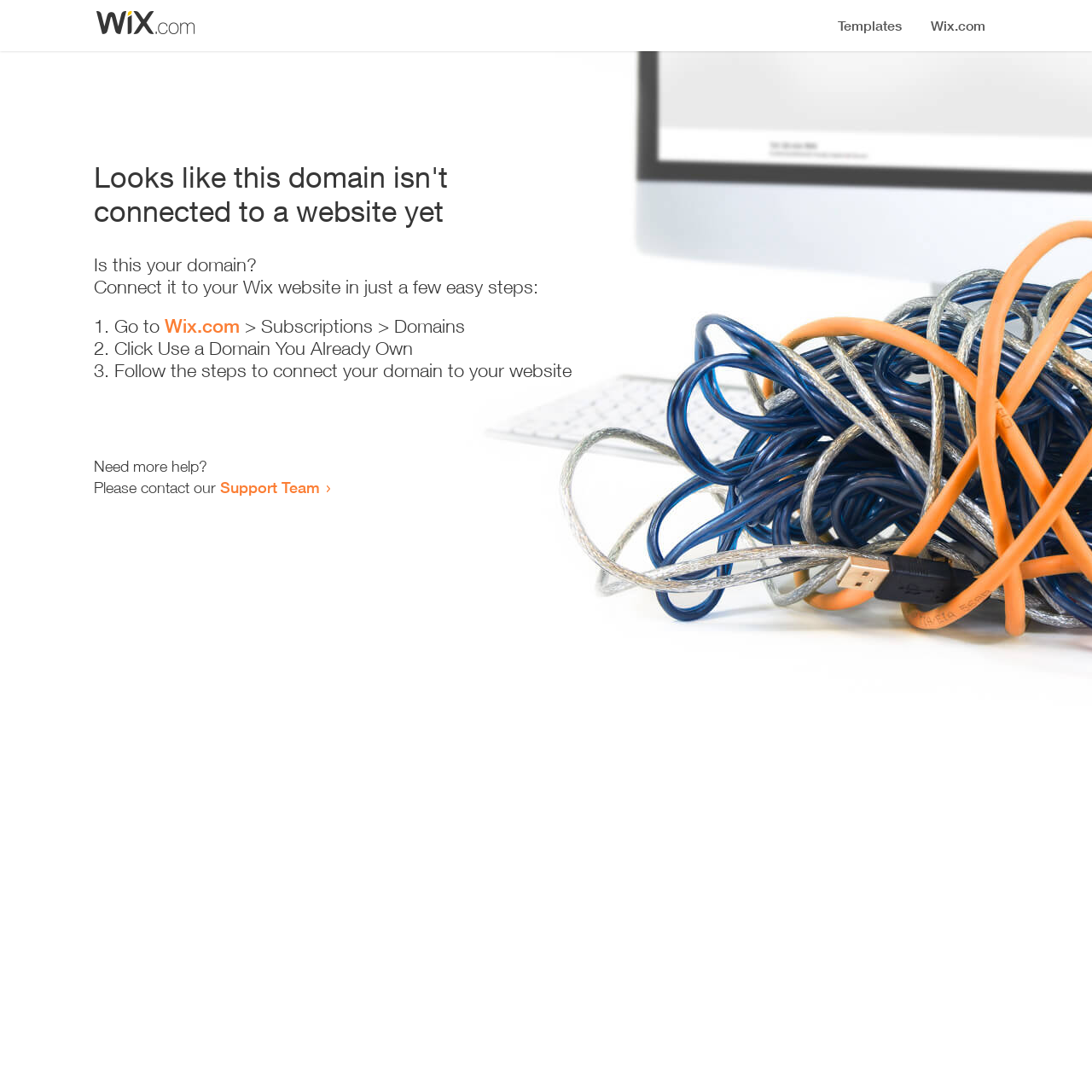Given the description "Packaging industry", provide the bounding box coordinates of the corresponding UI element.

None